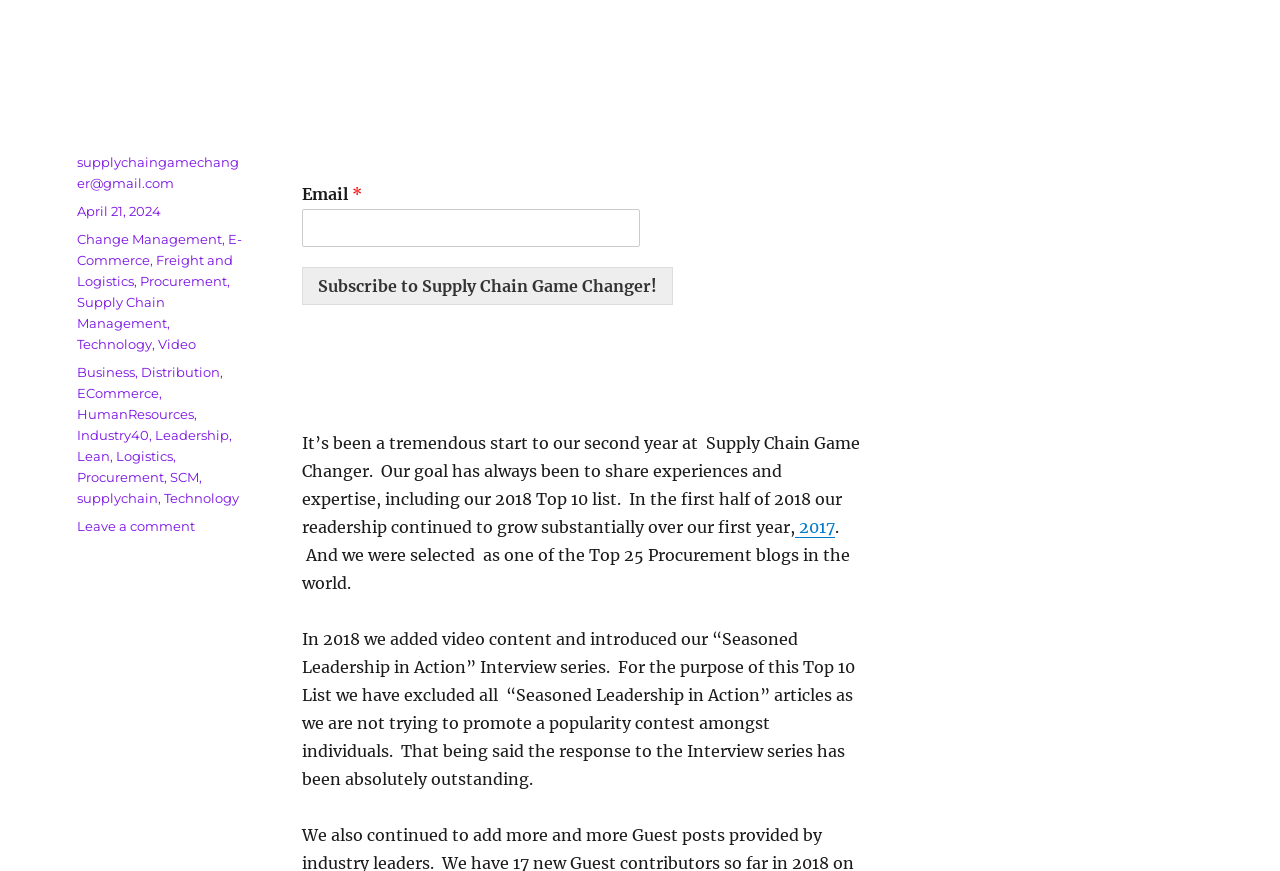With reference to the screenshot, provide a detailed response to the question below:
What is the category of the blog post?

The blog post is categorized under 'Procurement' and other categories such as 'Change Management', 'E-Commerce', and 'Supply Chain Management', indicating that the post is related to procurement and supply chain management.